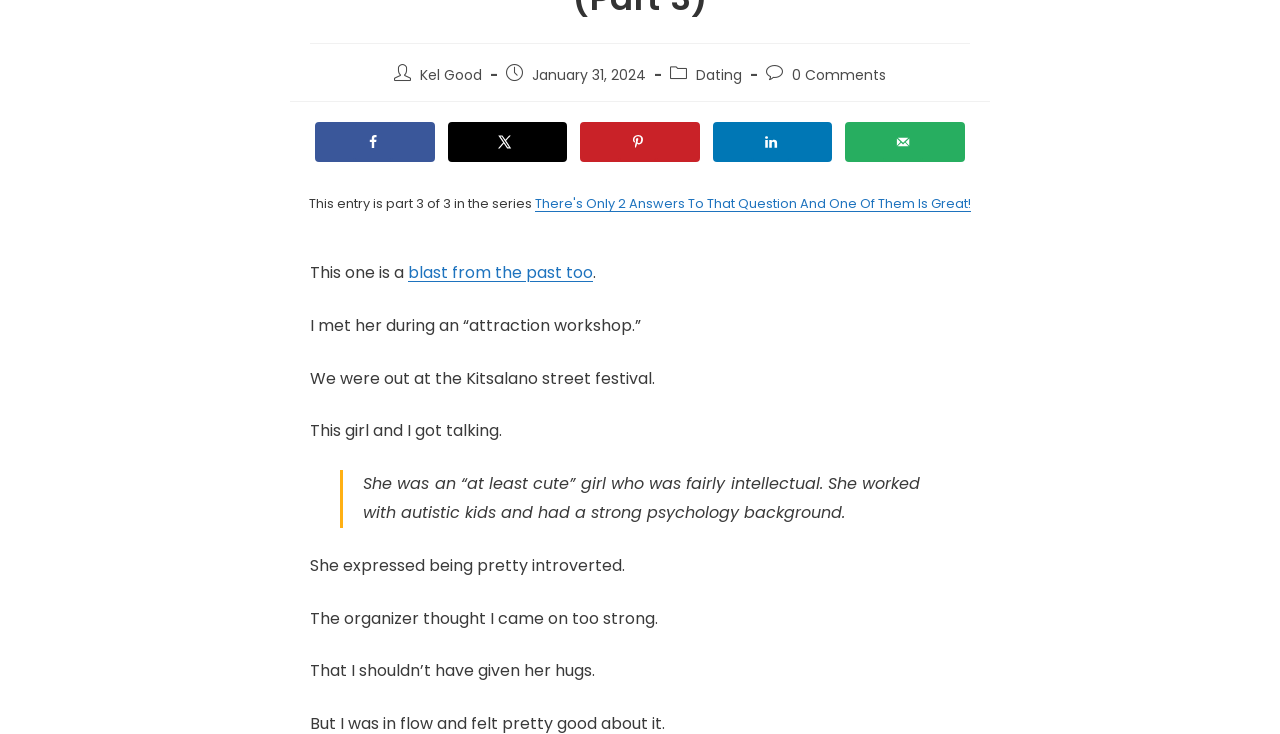Using the given element description, provide the bounding box coordinates (top-left x, top-left y, bottom-right x, bottom-right y) for the corresponding UI element in the screenshot: Dating

[0.544, 0.089, 0.58, 0.116]